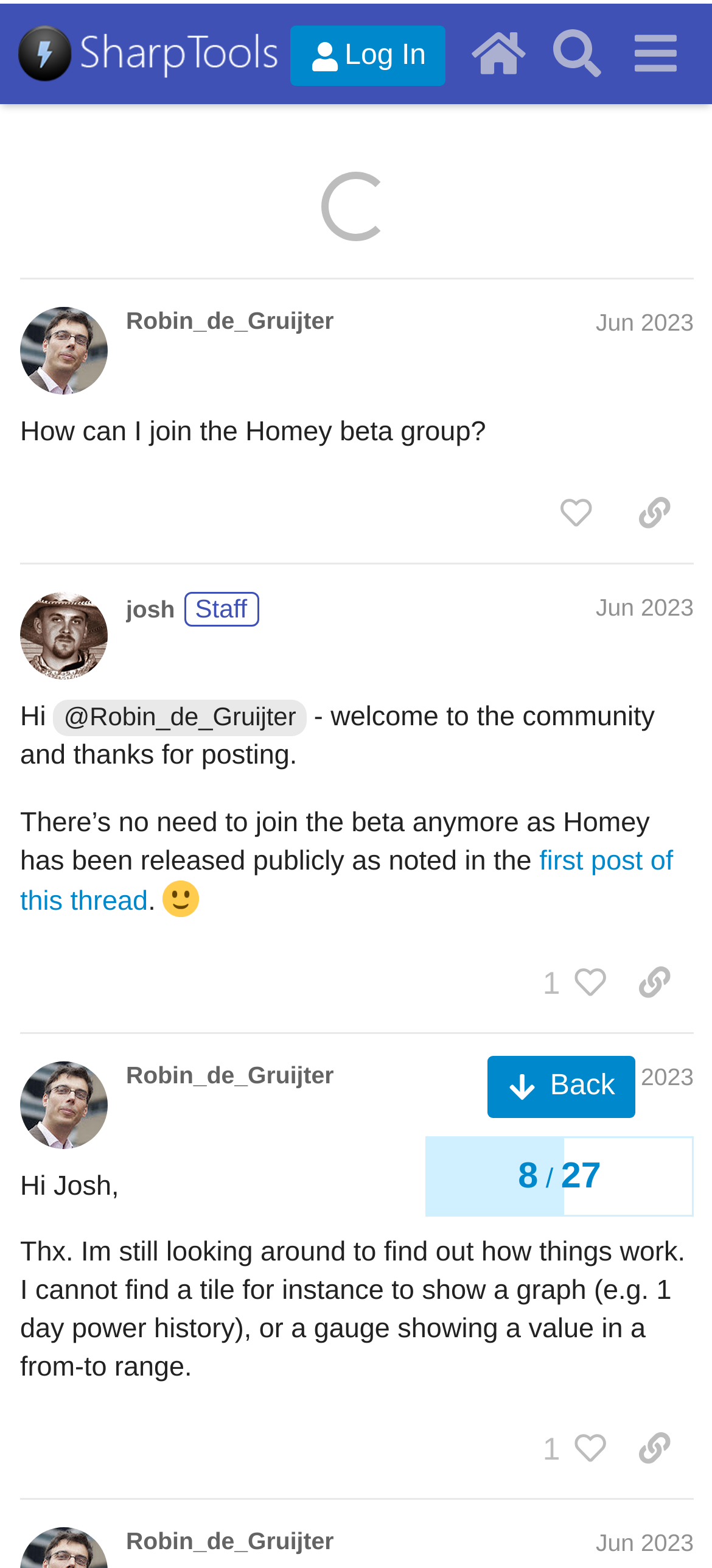Who is the author of the first post?
Using the image, give a concise answer in the form of a single word or short phrase.

Robin_de_Gruijter